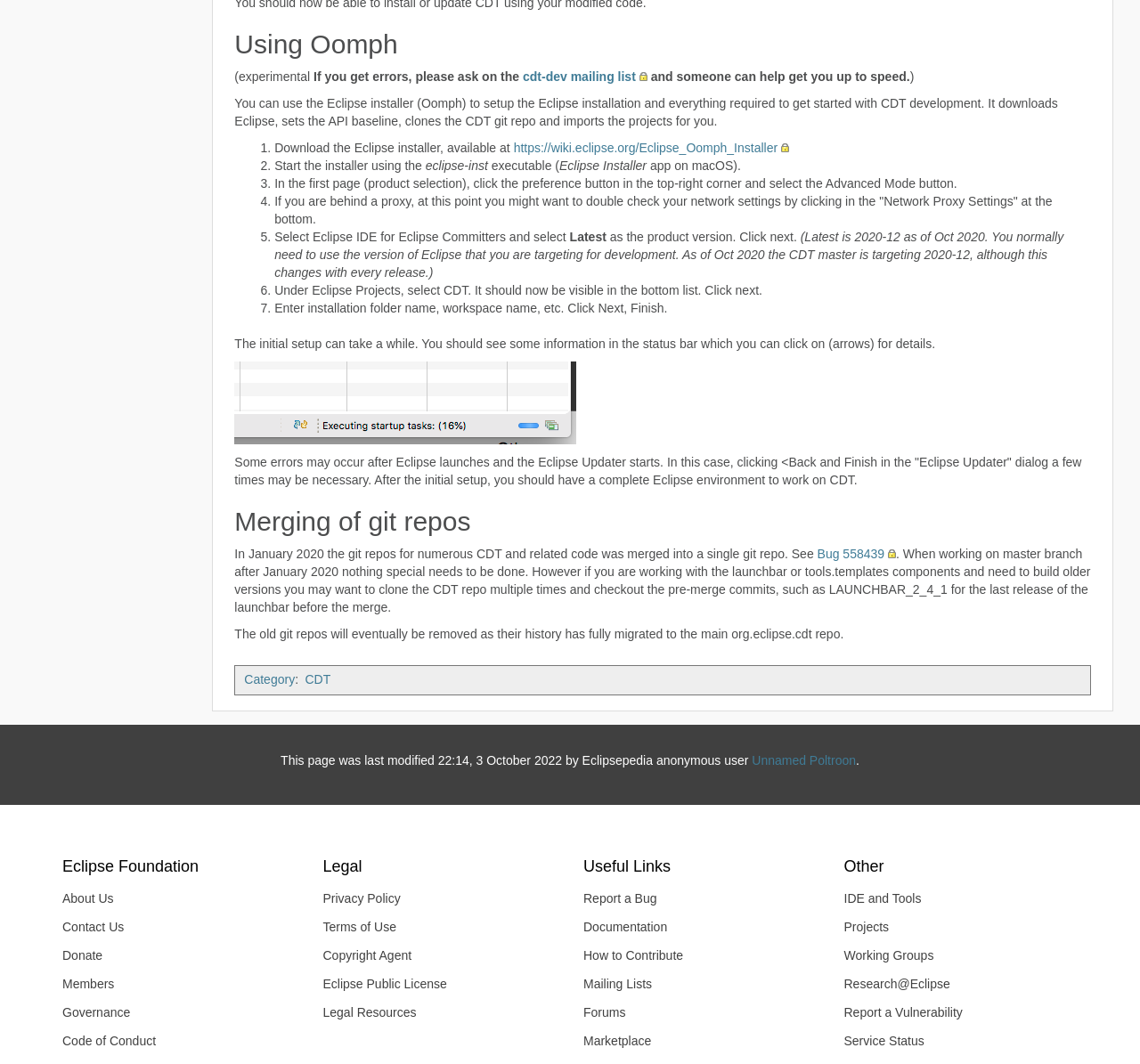Use the information in the screenshot to answer the question comprehensively: What is the purpose of using the Eclipse installer?

The purpose of using the Eclipse installer is to setup the Eclipse installation and everything required to get started with CDT development. It downloads Eclipse, sets the API baseline, clones the CDT git repo and imports the projects for you.